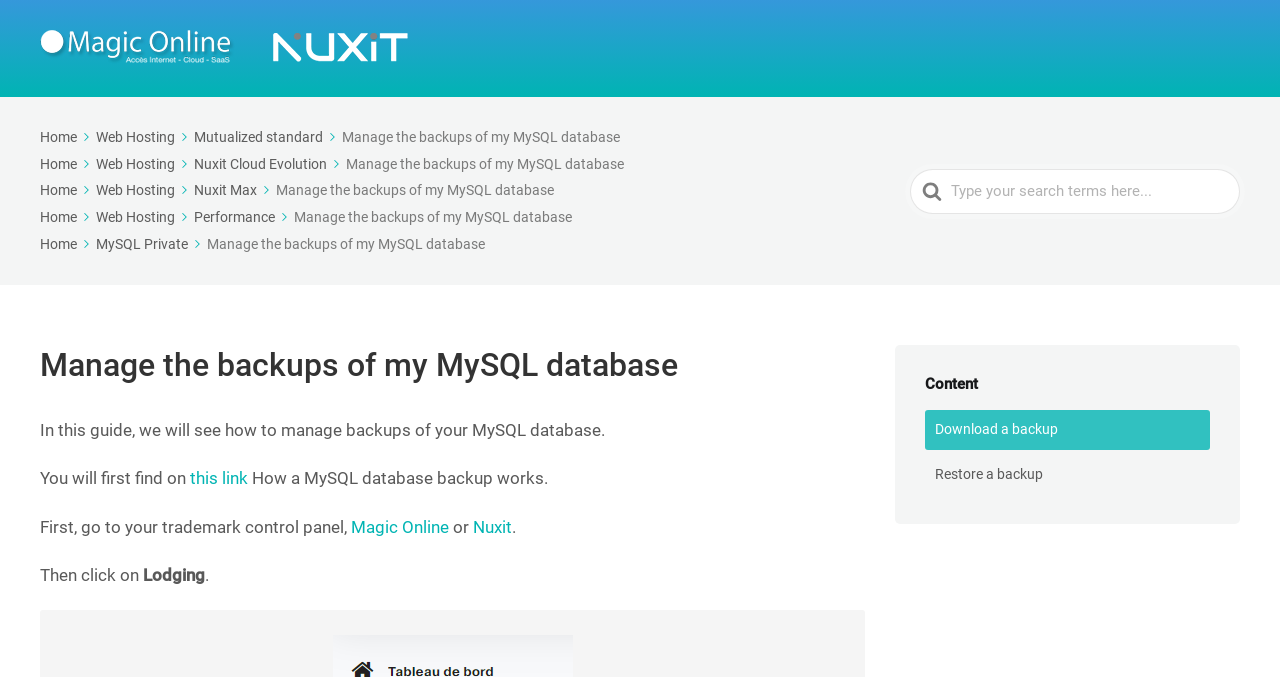Find and indicate the bounding box coordinates of the region you should select to follow the given instruction: "Click on Home".

[0.031, 0.191, 0.073, 0.214]